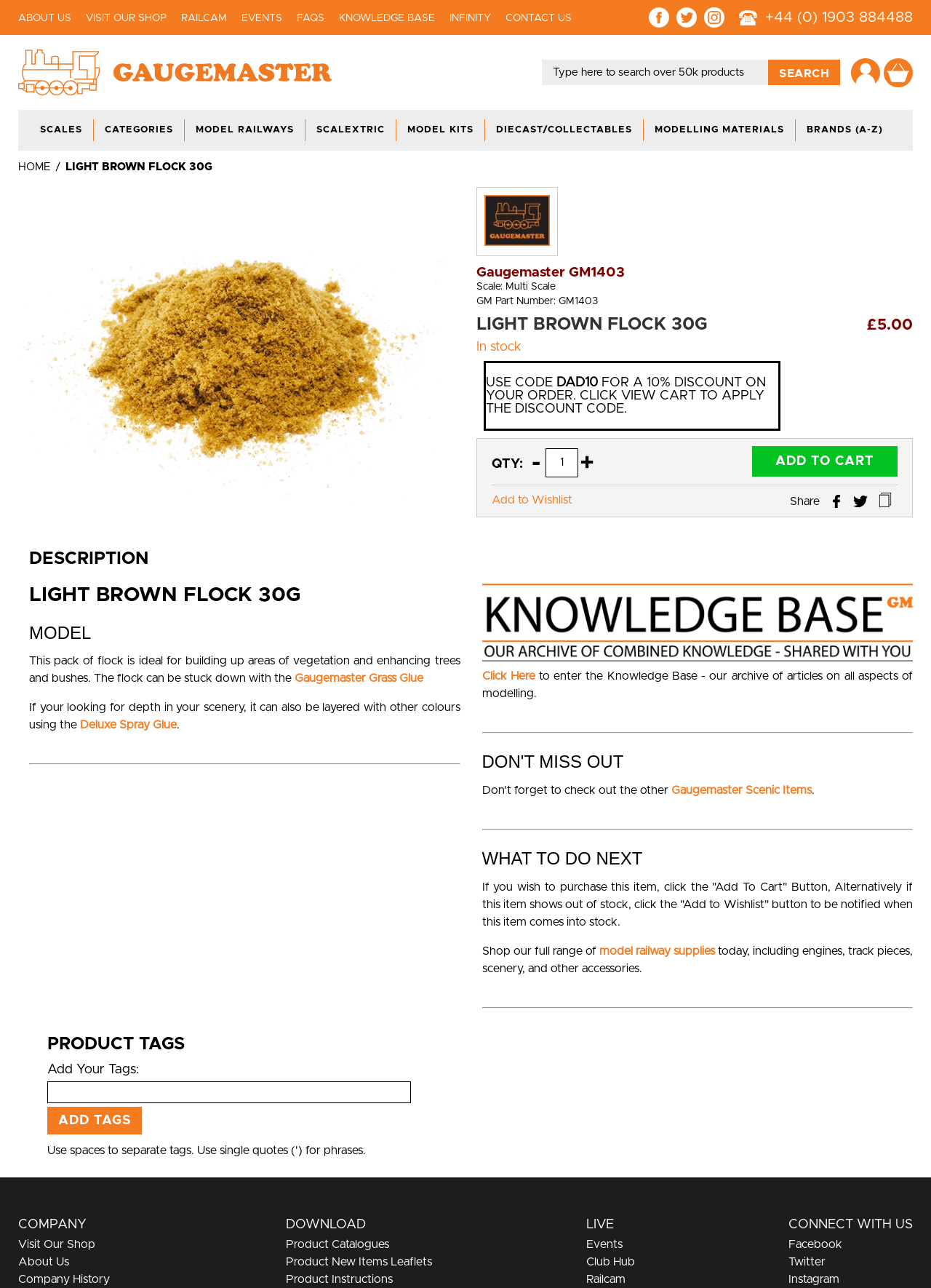Create a detailed summary of the webpage's content and design.

This webpage is about a product called "Light Brown Flock 30g" from Gaugemaster, with the product code GM1403. At the top of the page, there is a navigation menu with links to various sections of the website, including "About Us", "Visit Our Shop", and "Contact Us". Below the navigation menu, there is a search box and a button to search for products.

On the left side of the page, there is a menu with links to different categories, such as "Scales", "Model Railways", and "Scalextric". Below this menu, there is a section with the product title, "Light Brown Flock 30g", and a description of the product. The product image is displayed to the right of the description.

Below the product description, there is a section with details about the product, including the price, £5.00, and a message indicating that the product is in stock. There is also a section with a discount code and a call to action to add the product to the cart.

Further down the page, there is a section with a heading "DESCRIPTION" that provides more information about the product, including its use and benefits. This section also includes links to related products, such as Gaugemaster Grass Glue and Deluxe Spray Glue.

The page also features a "Knowledge Base" section that provides links to articles on various aspects of modeling. Additionally, there is a section with a heading "DON'T MISS OUT" that promotes other scenic items from Gaugemaster.

At the bottom of the page, there is a section with a heading "WHAT TO DO NEXT" that provides instructions on how to purchase the product or add it to a wishlist. There is also a section with a heading "PRODUCT TAGS" that allows users to add their own tags to the product.